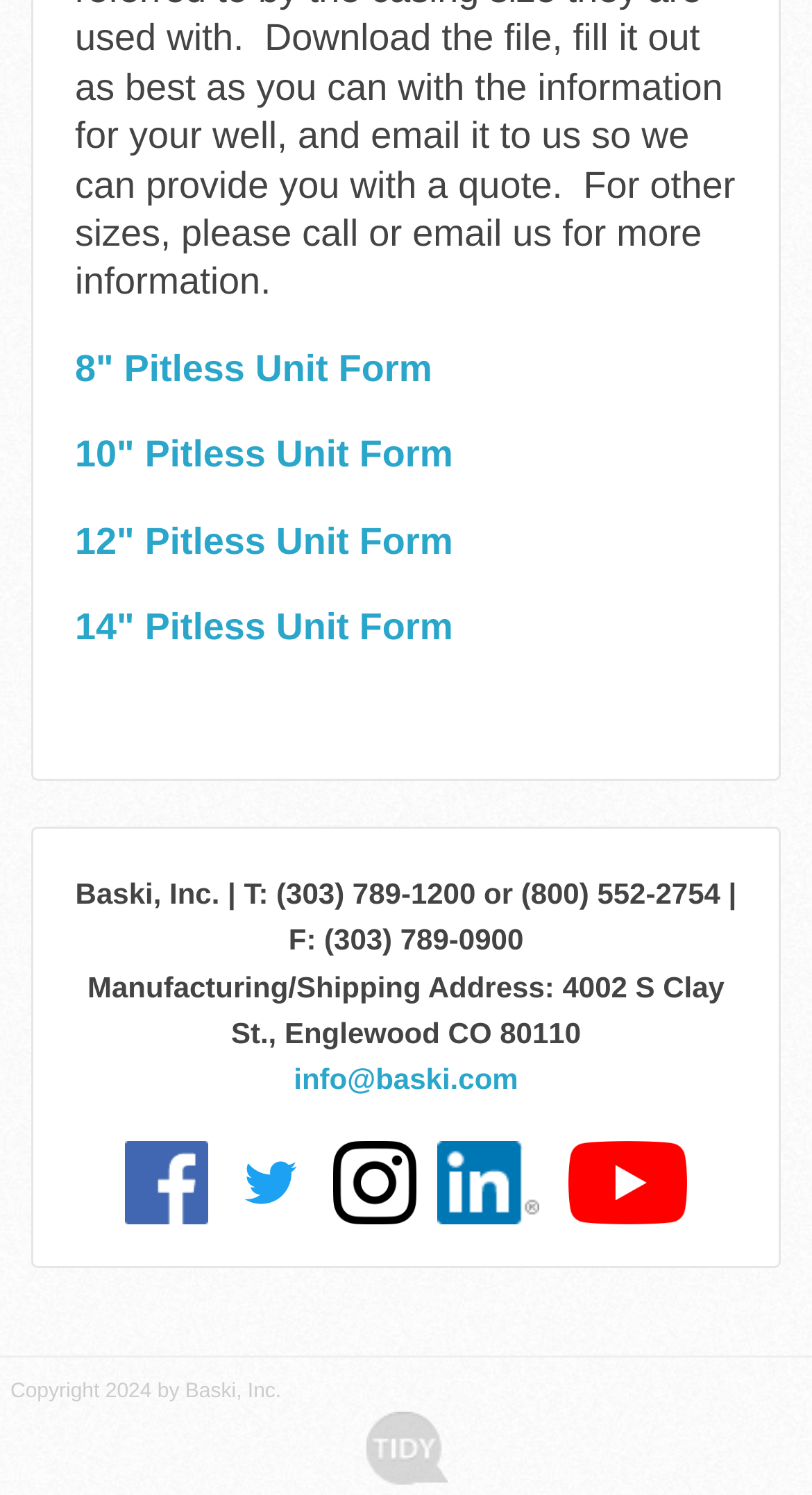Can you give a detailed response to the following question using the information from the image? What is the address?

The address can be found in the StaticText element with the text 'Manufacturing/Shipping Address: 4002 S Clay St., Englewood CO 80110' at coordinates [0.108, 0.648, 0.892, 0.702].